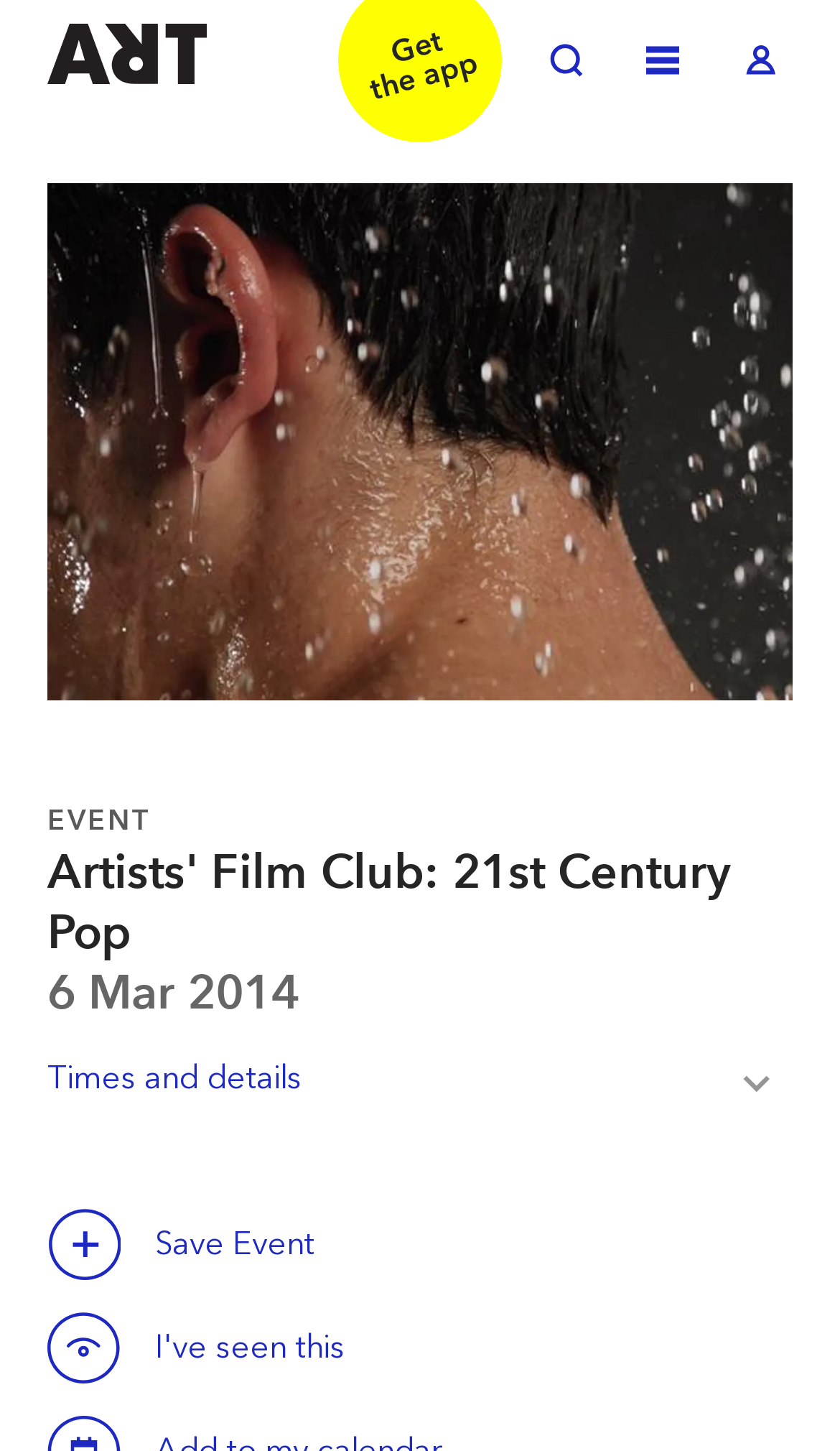Respond with a single word or phrase:
What is the name of the event?

Artists' Film Club: 21st Century Pop